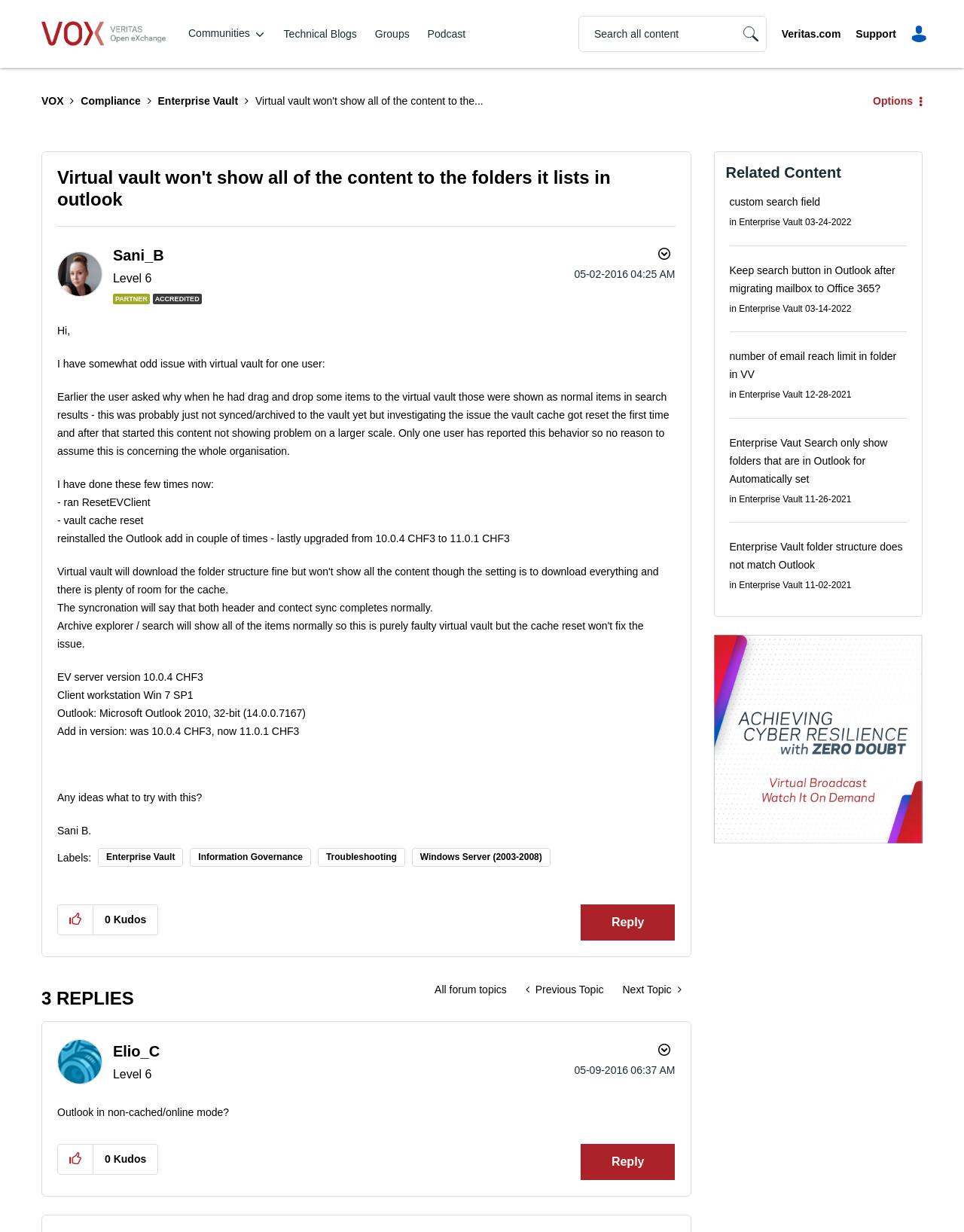Answer the following query concisely with a single word or phrase:
How many replies are there to the post?

3